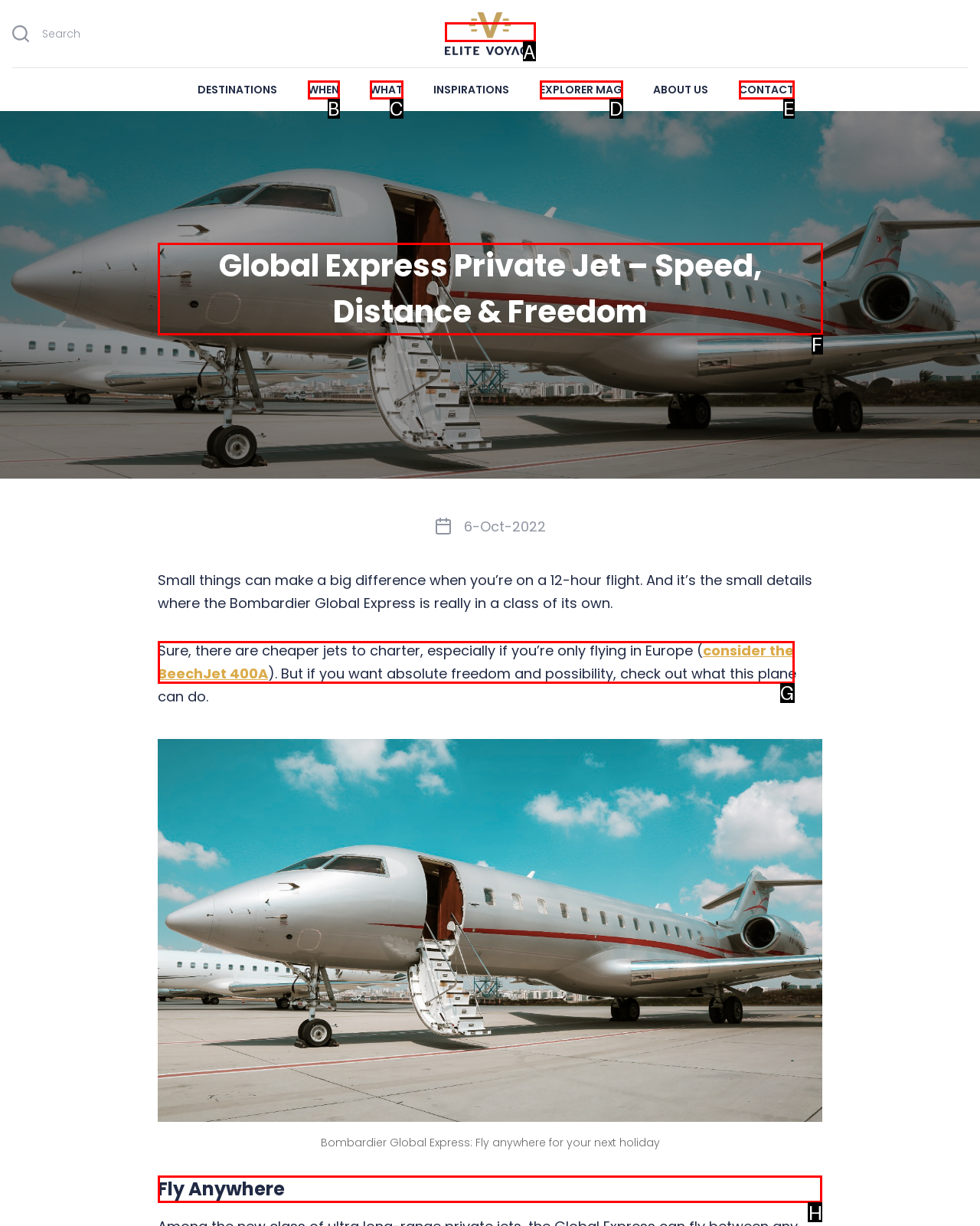From the given choices, which option should you click to complete this task: Check out the Fly Anywhere section? Answer with the letter of the correct option.

H